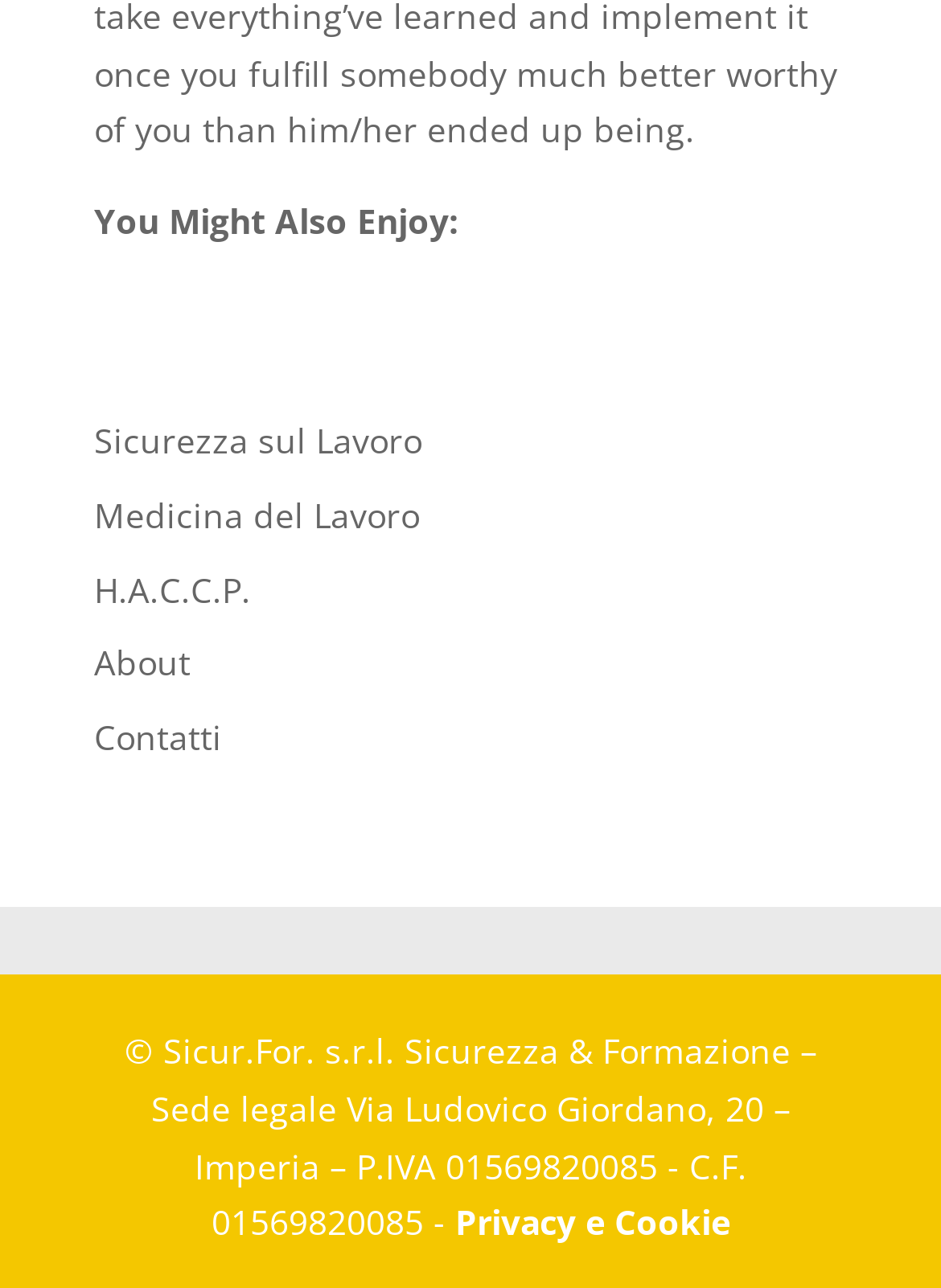What is the company name?
Please give a detailed and elaborate explanation in response to the question.

The company name can be found at the bottom of the webpage, in the copyright section, where it says '© Sicur.For. s.r.l. Sicurezza & Formazione...'. This suggests that the company name is Sicur.For. s.r.l.